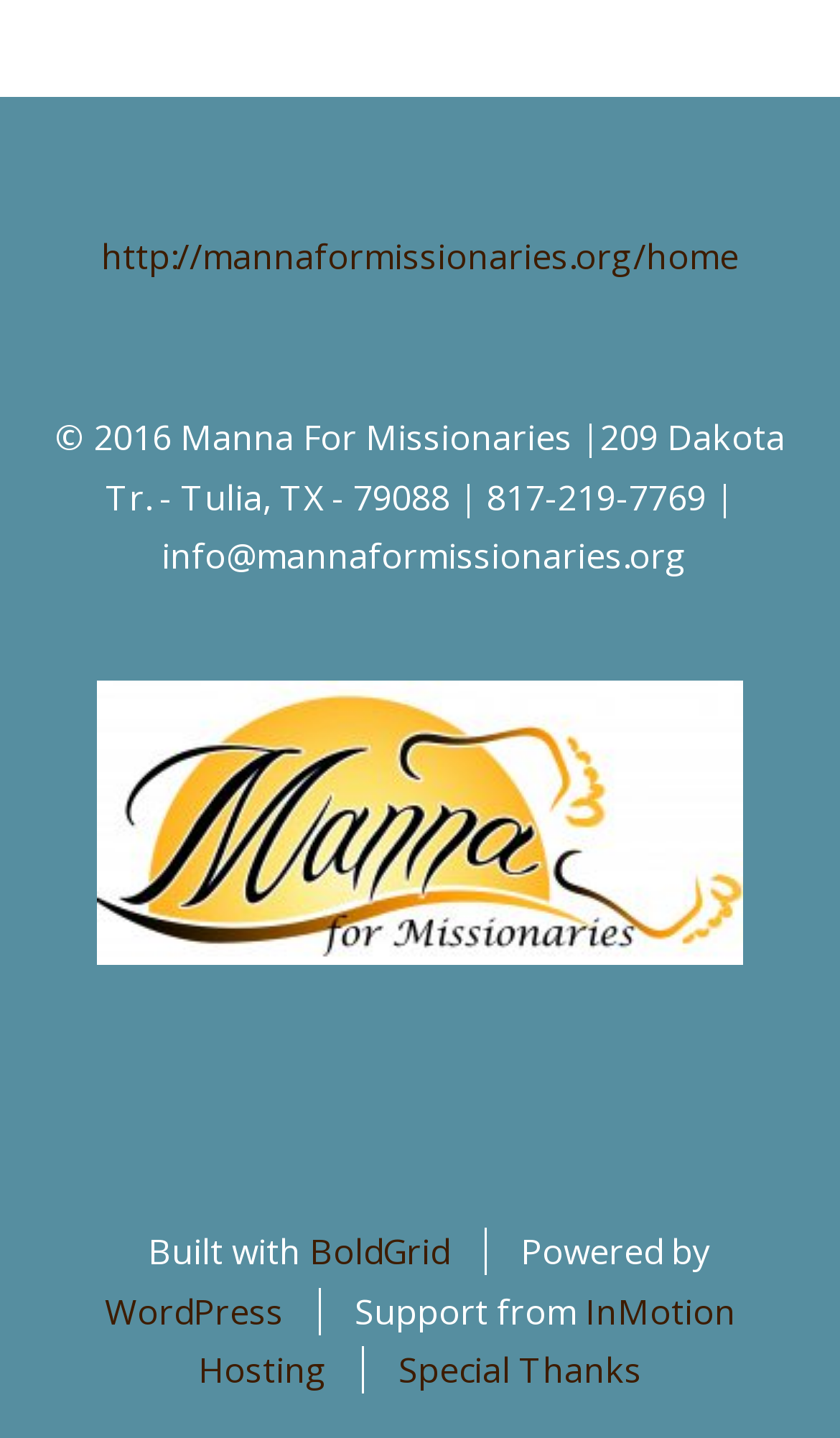Based on the element description: "BoldGrid", identify the bounding box coordinates for this UI element. The coordinates must be four float numbers between 0 and 1, listed as [left, top, right, bottom].

[0.368, 0.854, 0.535, 0.887]